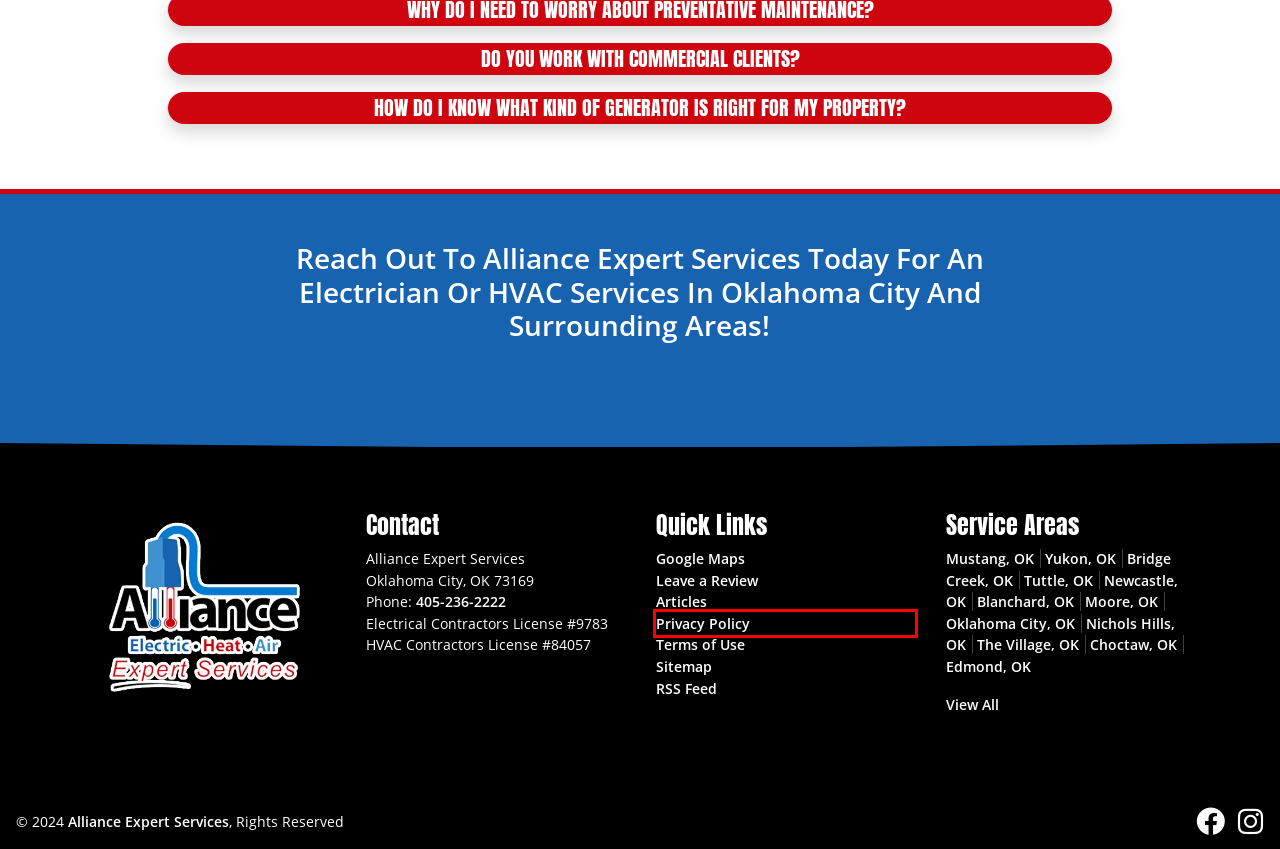Given a screenshot of a webpage with a red bounding box highlighting a UI element, determine which webpage description best matches the new webpage that appears after clicking the highlighted element. Here are the candidates:
A. Resilient Solutions: Unveiling Electrical Woes with Alliance Expert Services
B. Recent Articles | Alliance Expert Services Tips and Blogs
C. Privacy Policy | Alliance Expert Services
D. Website Terms of Use | Alliance Expert Services
E. All Pages
F. Our Service Areas | Alliance Expert Services
G. Leading The Village Electrician | Electrical Repair The Village, OK
H. Sitemap for Alliance Expert Services

C